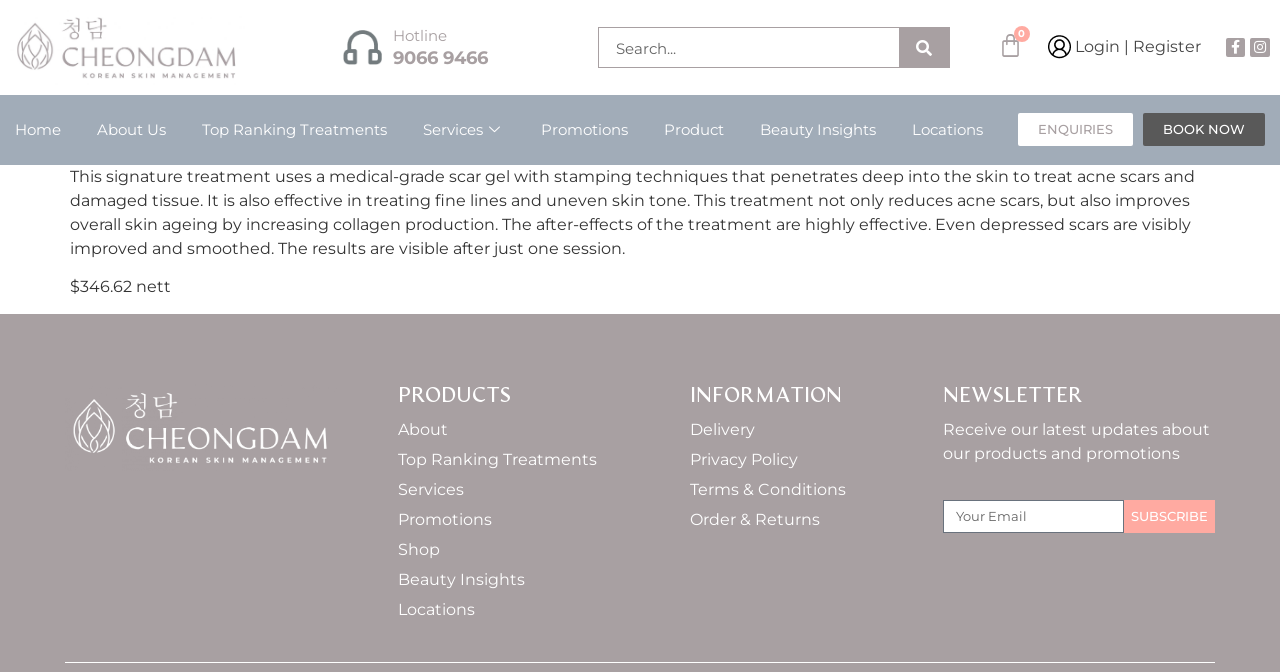Give a one-word or short-phrase answer to the following question: 
What is the price of the scar repair needling treatment?

$346.62 nett